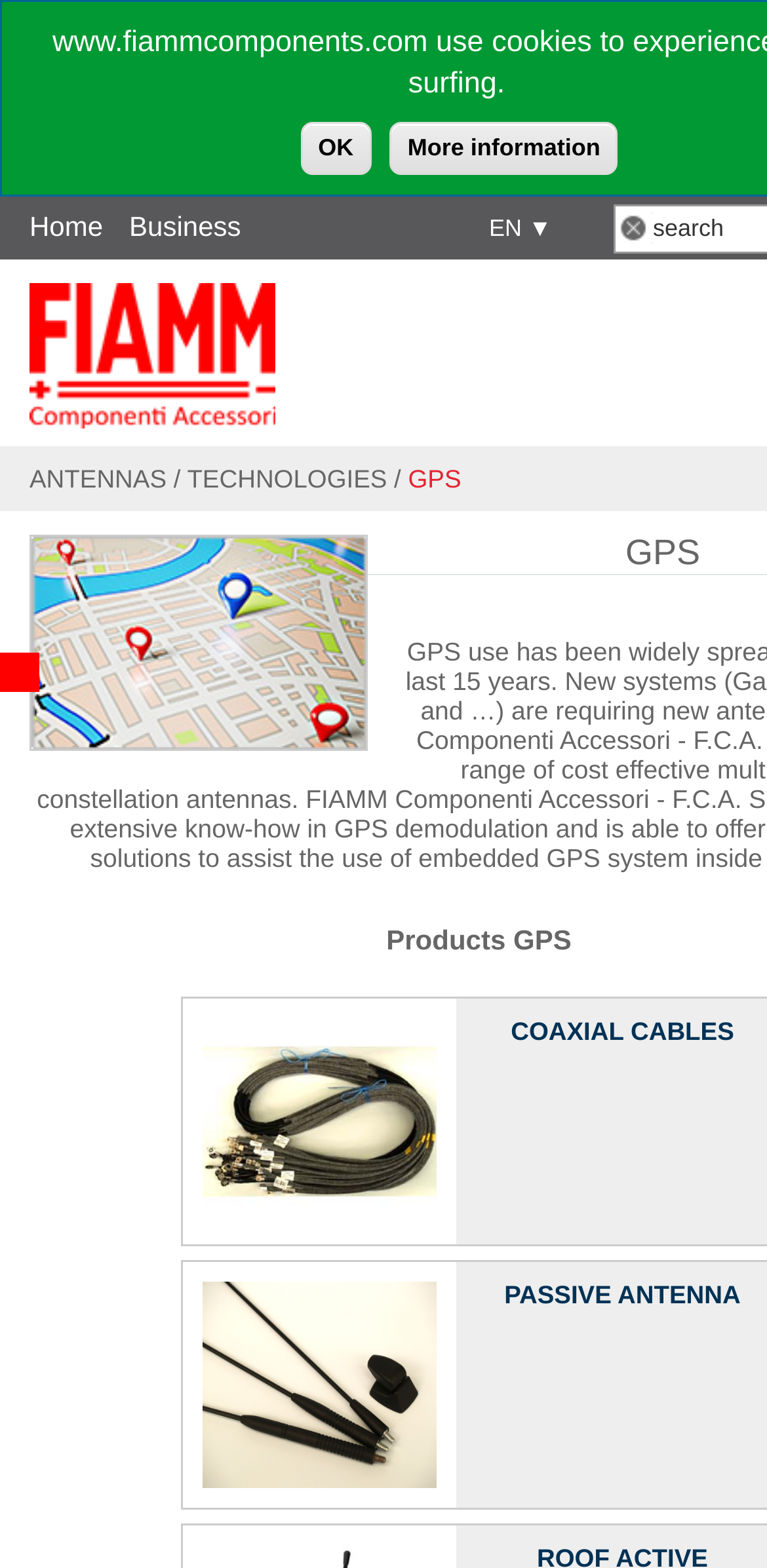Determine the bounding box coordinates of the area to click in order to meet this instruction: "Read about Abraham Lincoln on Wikipedia".

None